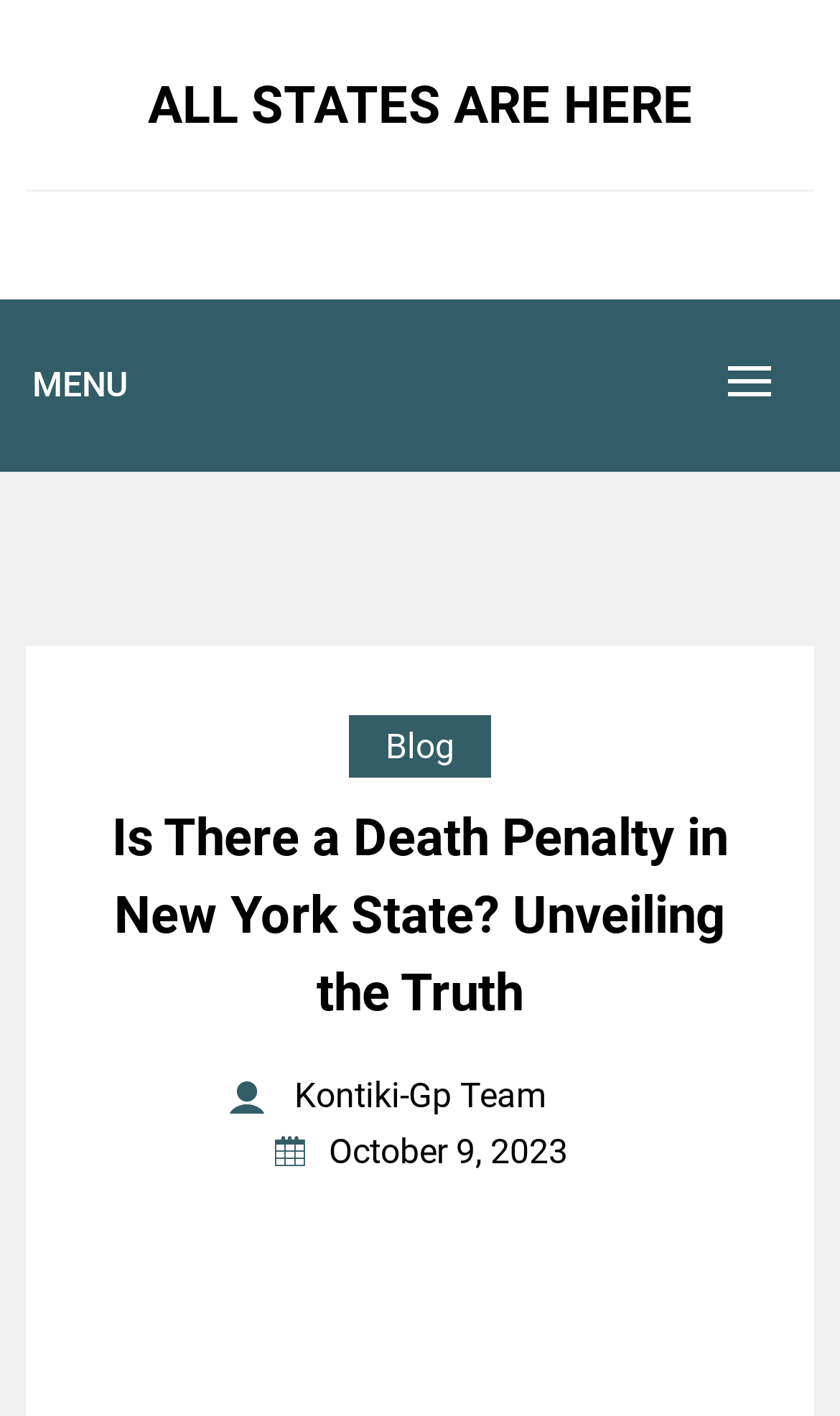What is the title of the subheading?
Provide a short answer using one word or a brief phrase based on the image.

ALL STATES ARE HERE